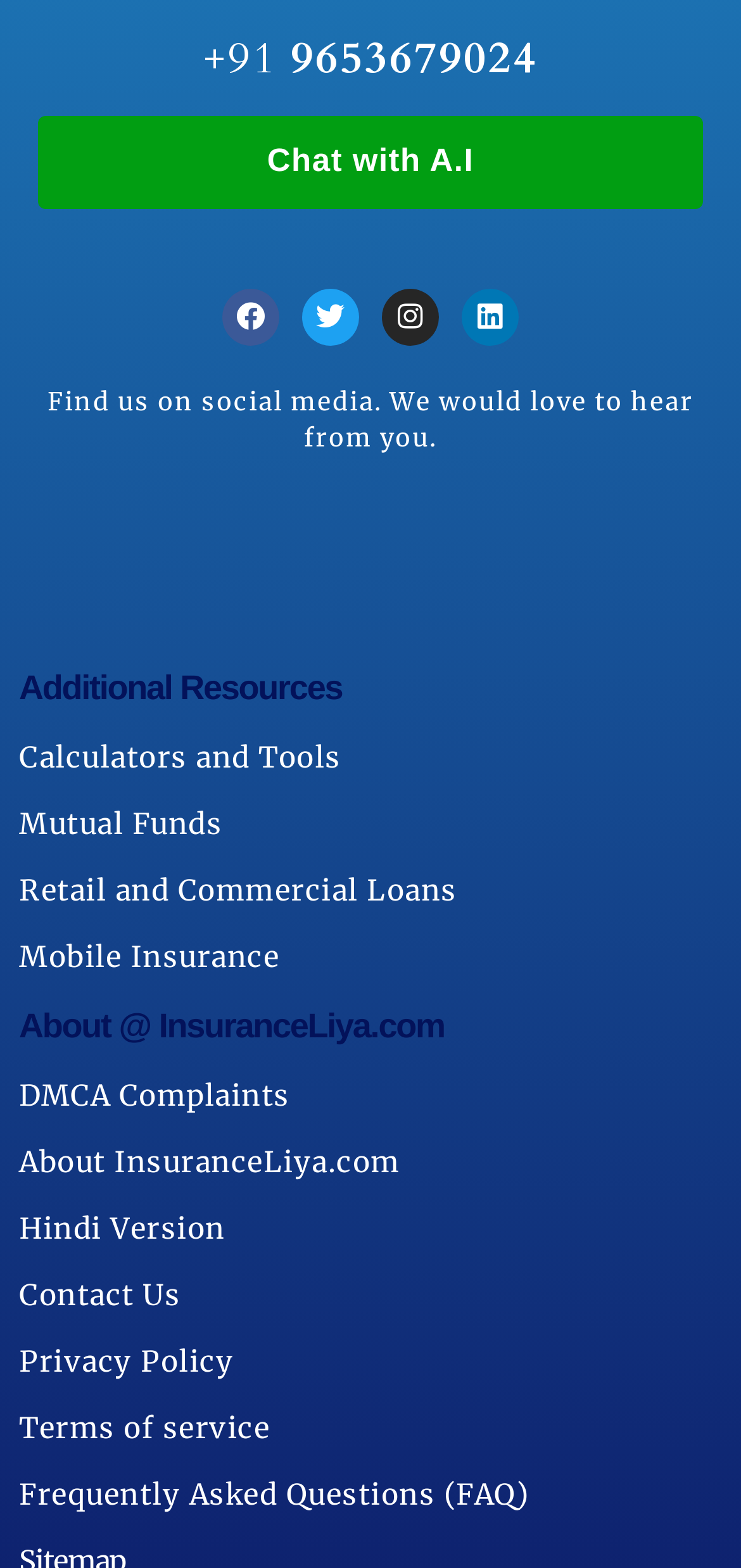Can you specify the bounding box coordinates for the region that should be clicked to fulfill this instruction: "Chat with A.I".

[0.051, 0.074, 0.949, 0.133]